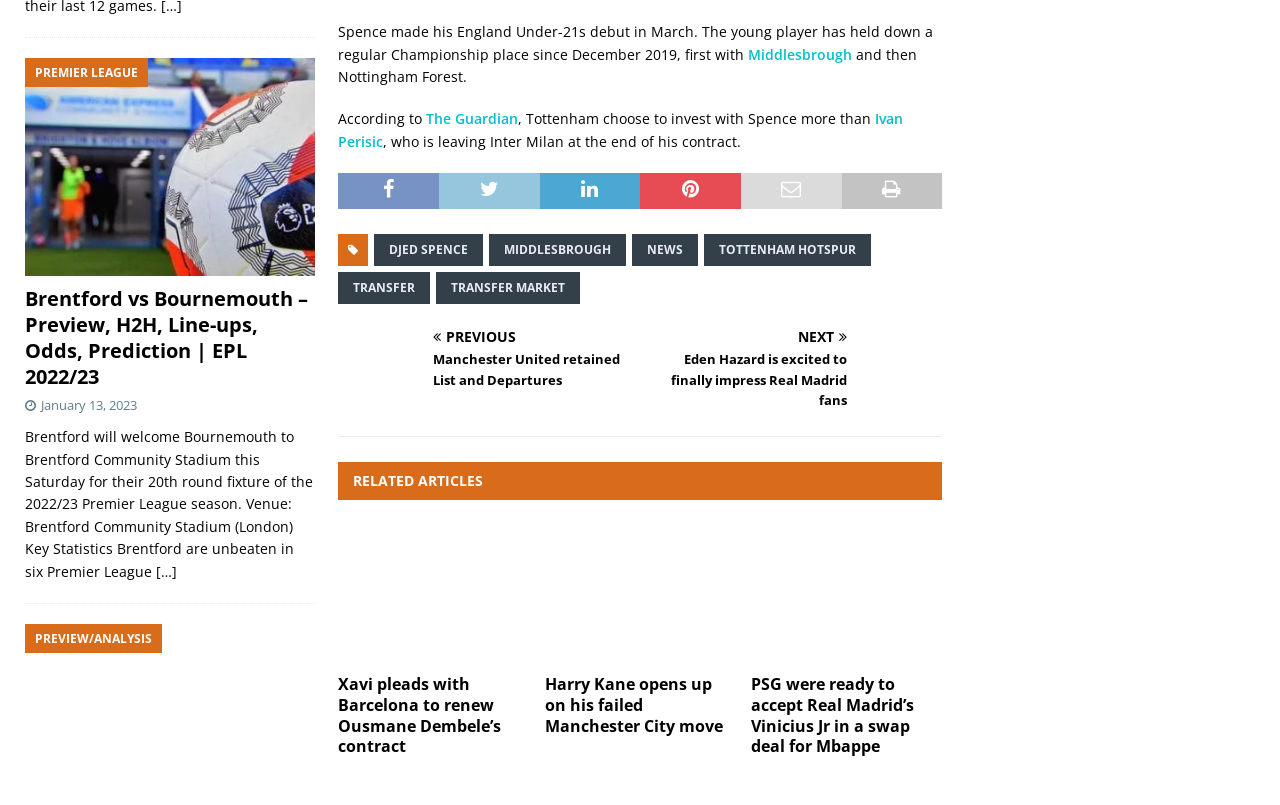Locate the UI element described as follows: "Middlesbrough". Return the bounding box coordinates as four float numbers between 0 and 1 in the order [left, top, right, bottom].

[0.382, 0.29, 0.489, 0.33]